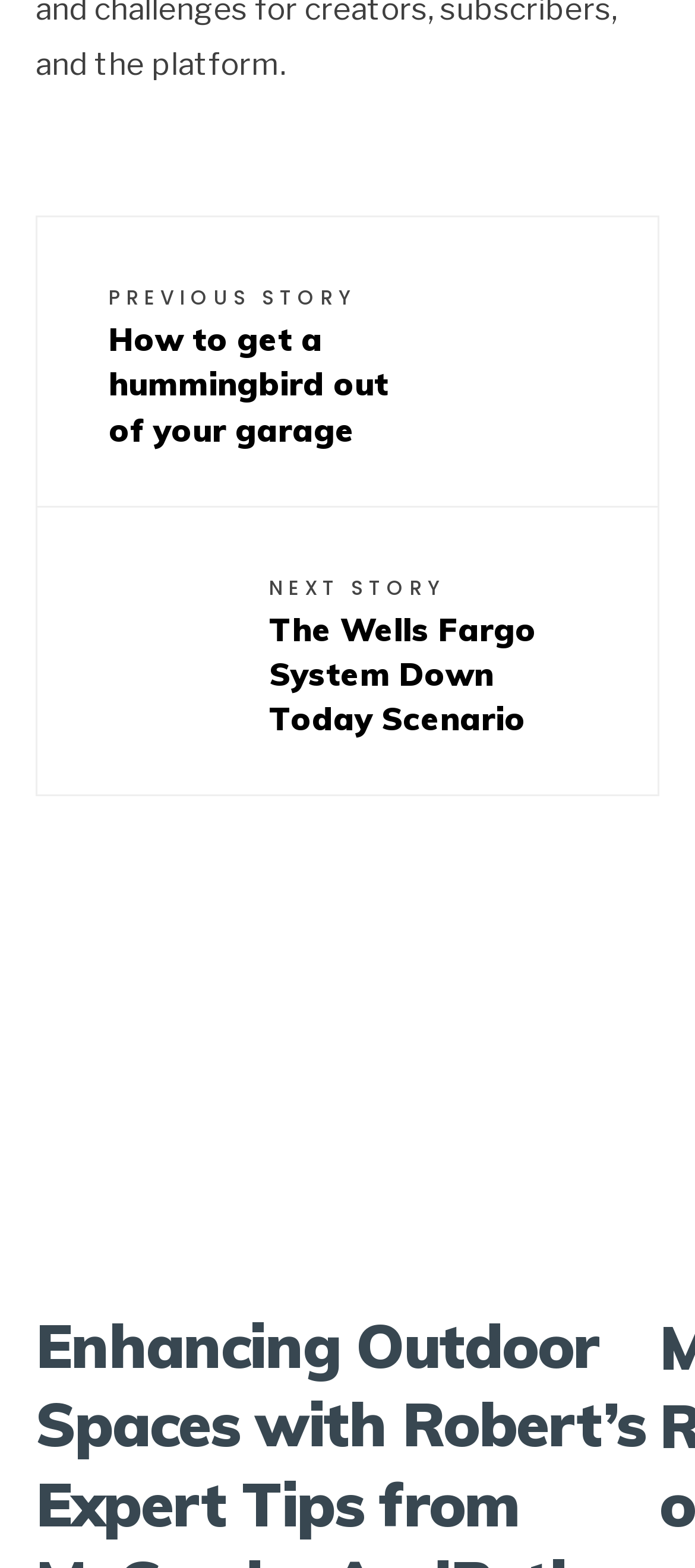Given the element description: "alt="robert mygardenandpatio"", predict the bounding box coordinates of the UI element it refers to, using four float numbers between 0 and 1, i.e., [left, top, right, bottom].

[0.051, 0.599, 0.949, 0.823]